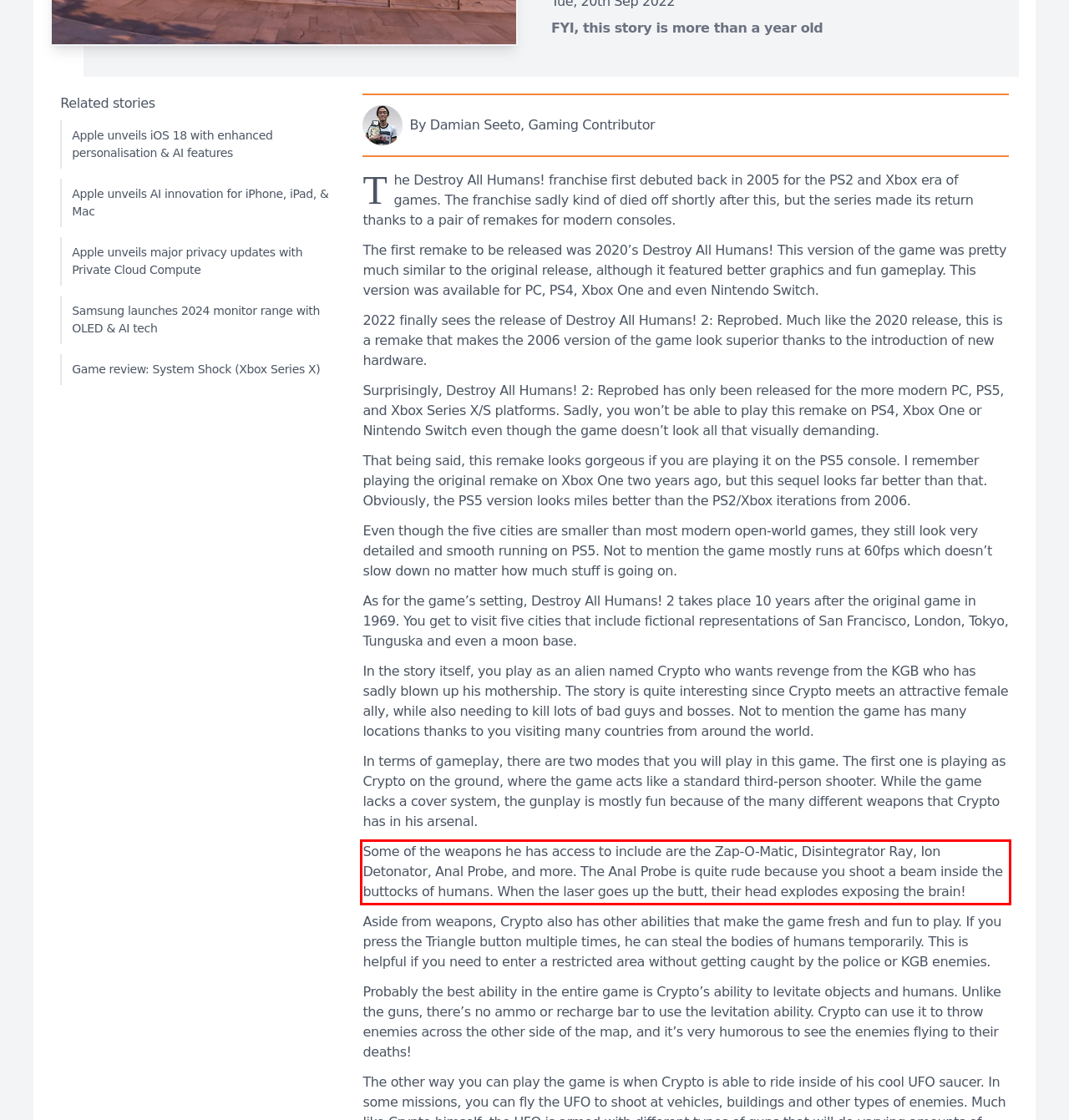You are provided with a screenshot of a webpage containing a red bounding box. Please extract the text enclosed by this red bounding box.

Some of the weapons he has access to include are the Zap-O-Matic, Disintegrator Ray, Ion Detonator, Anal Probe, and more. The Anal Probe is quite rude because you shoot a beam inside the buttocks of humans. When the laser goes up the butt, their head explodes exposing the brain!